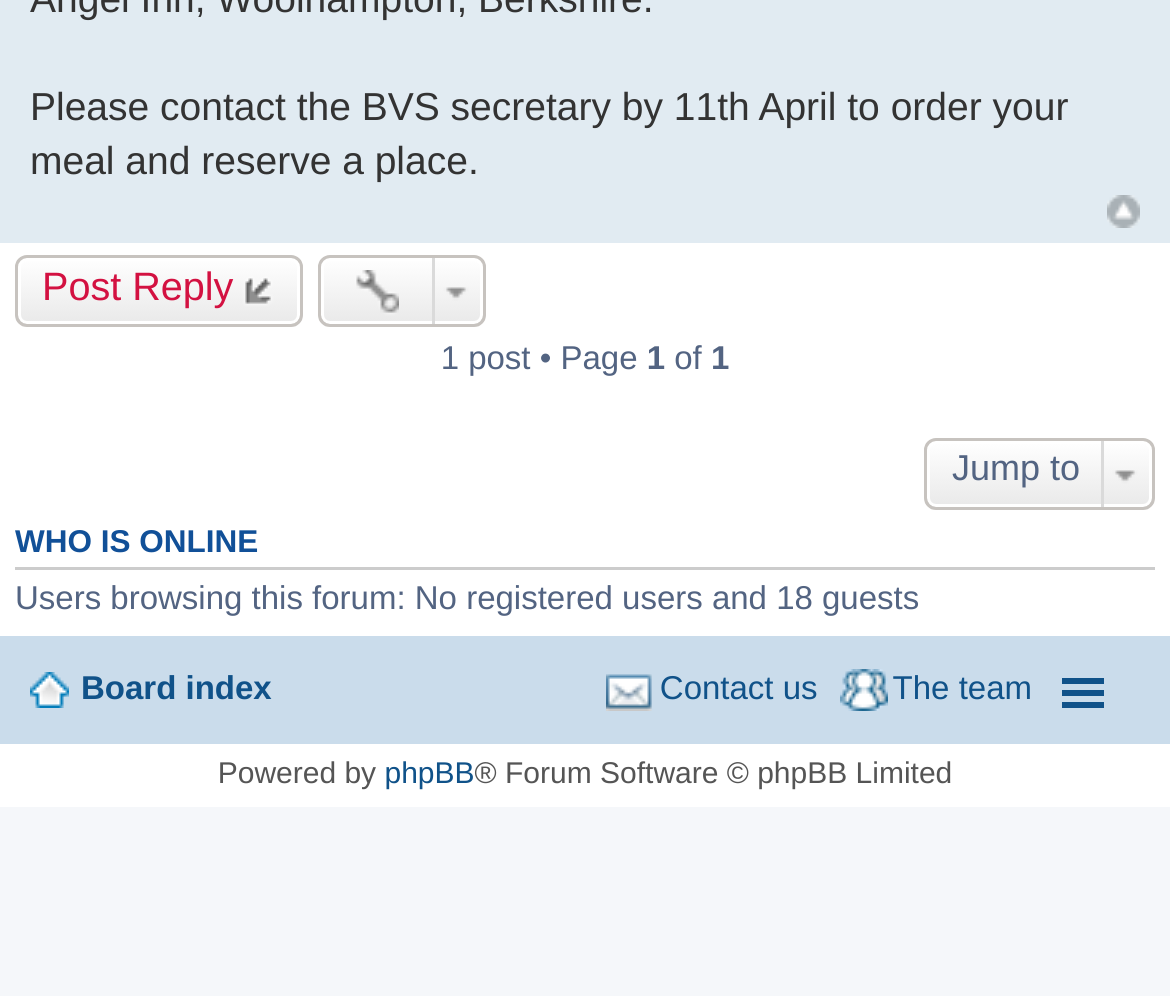Using the element description Submit an Application, predict the bounding box coordinates for the UI element. Provide the coordinates in (top-left x, top-left y, bottom-right x, bottom-right y) format with values ranging from 0 to 1.

None